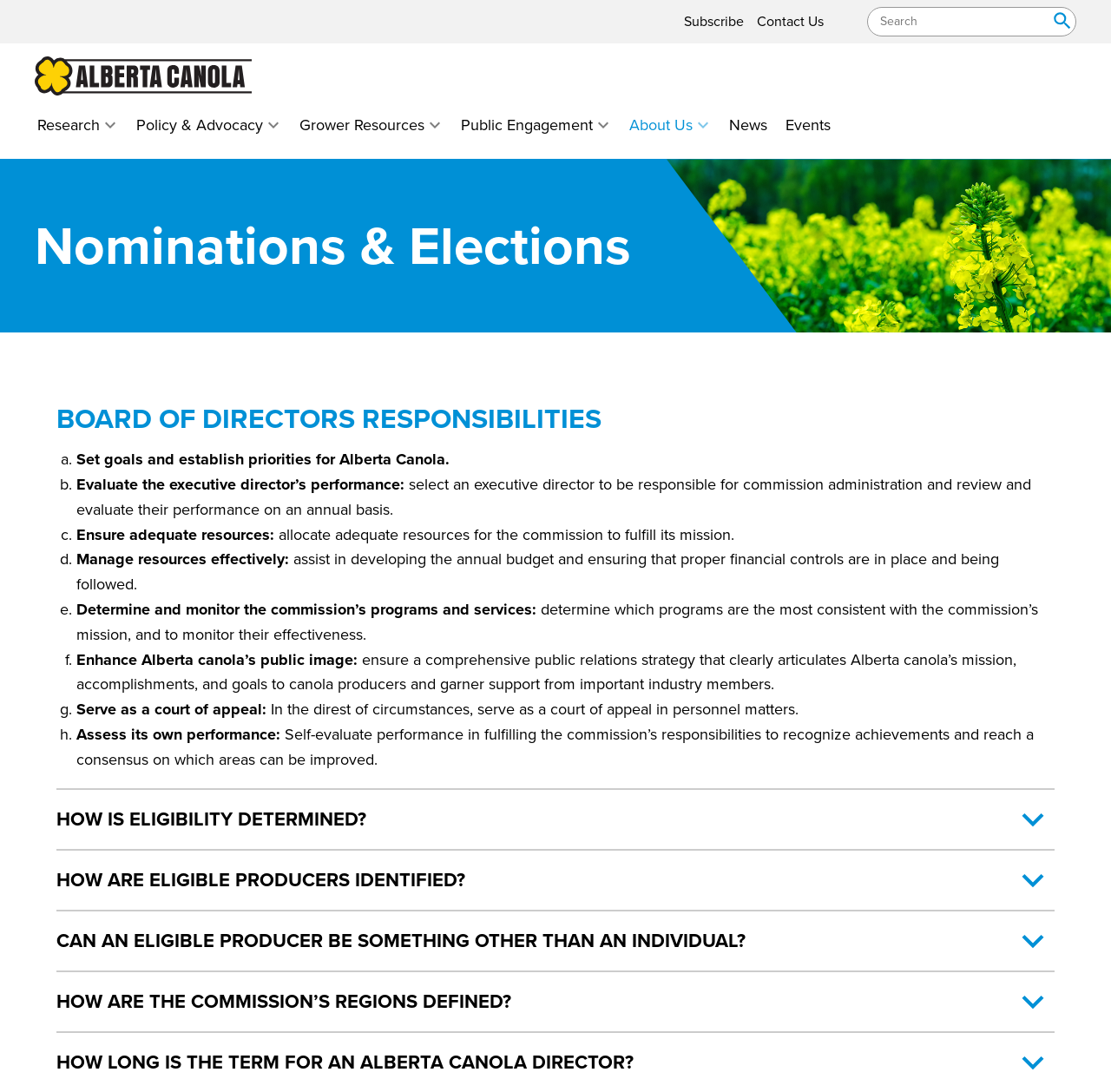Provide the bounding box coordinates for the specified HTML element described in this description: "parent_node: Search name="s" placeholder="Search"". The coordinates should be four float numbers ranging from 0 to 1, in the format [left, top, right, bottom].

[0.78, 0.006, 0.969, 0.034]